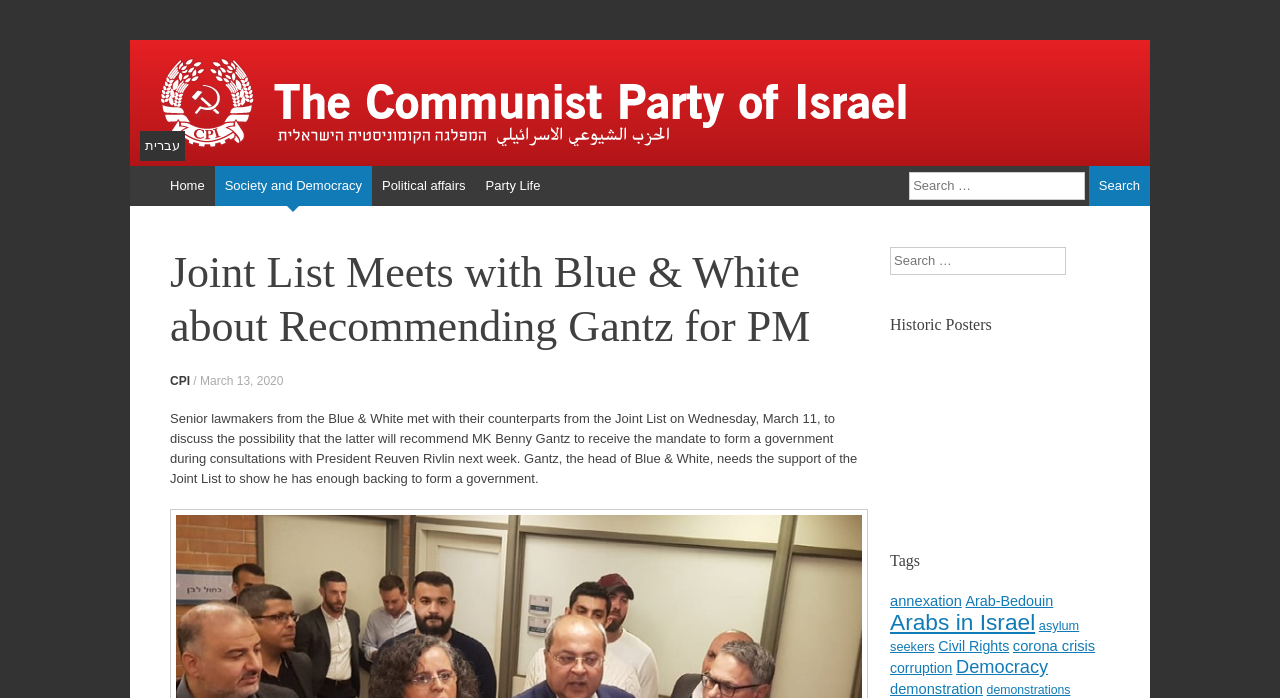Bounding box coordinates are specified in the format (top-left x, top-left y, bottom-right x, bottom-right y). All values are floating point numbers bounded between 0 and 1. Please provide the bounding box coordinate of the region this sentence describes: Political affairs

[0.291, 0.238, 0.372, 0.295]